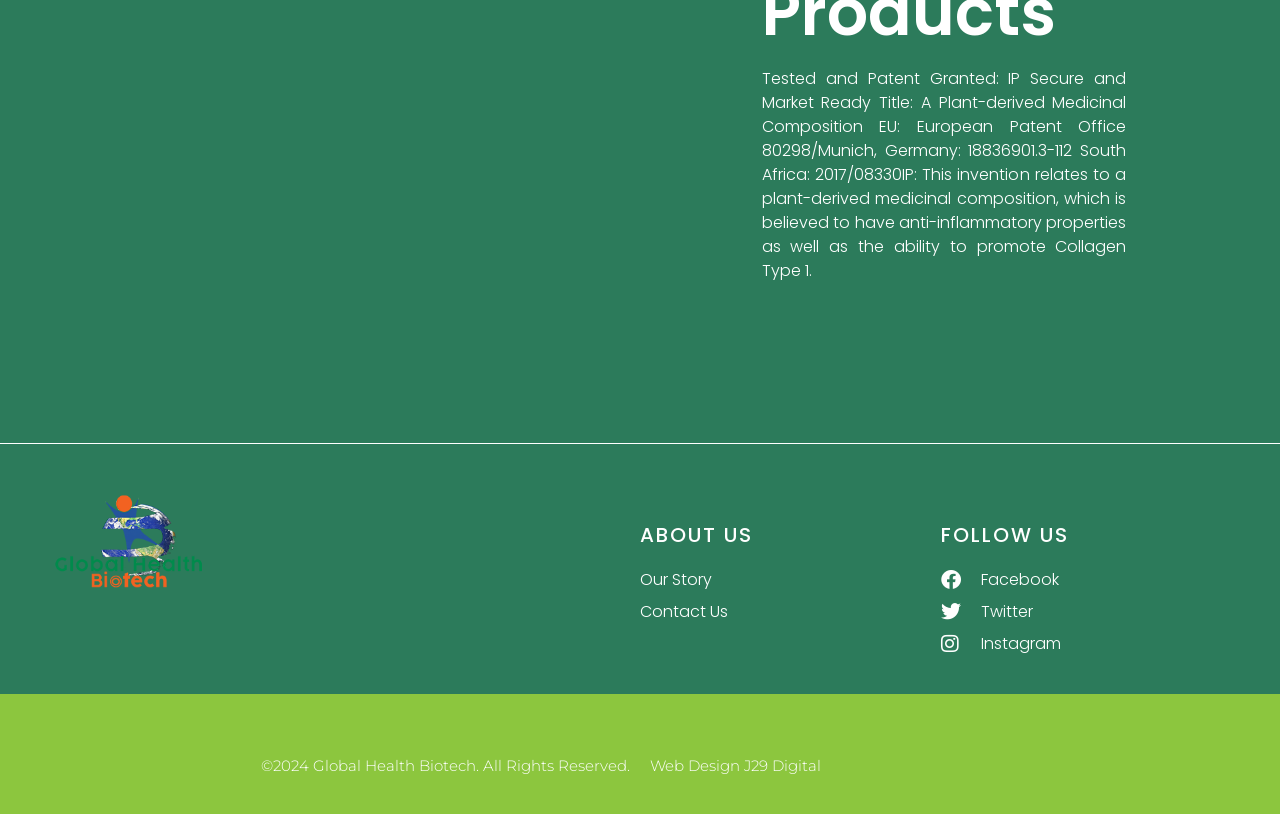Determine the bounding box coordinates of the section I need to click to execute the following instruction: "Check the website's copyright information". Provide the coordinates as four float numbers between 0 and 1, i.e., [left, top, right, bottom].

[0.204, 0.929, 0.492, 0.953]